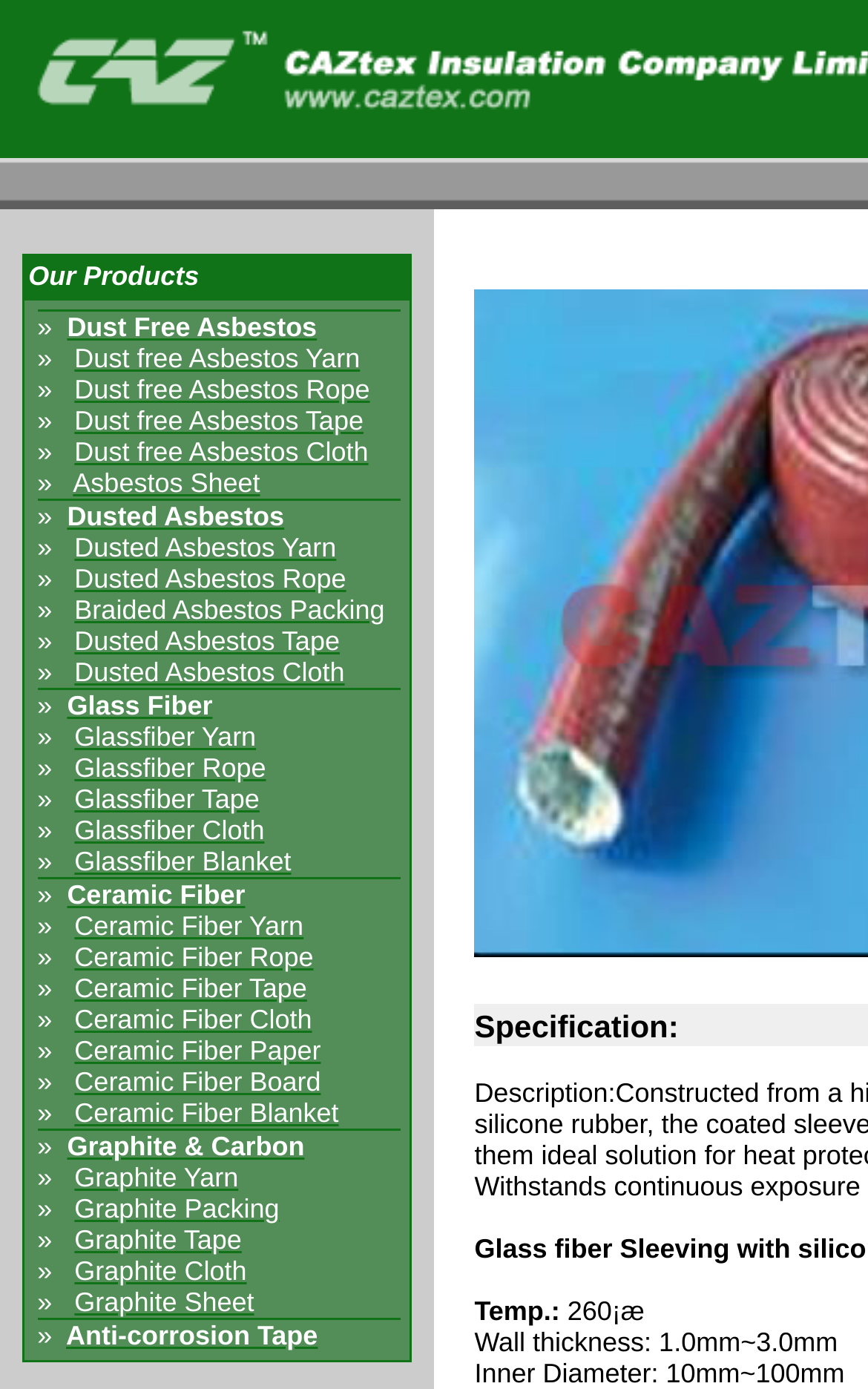Can you specify the bounding box coordinates for the region that should be clicked to fulfill this instruction: "Click on Dust Free Asbestos".

[0.077, 0.224, 0.365, 0.247]